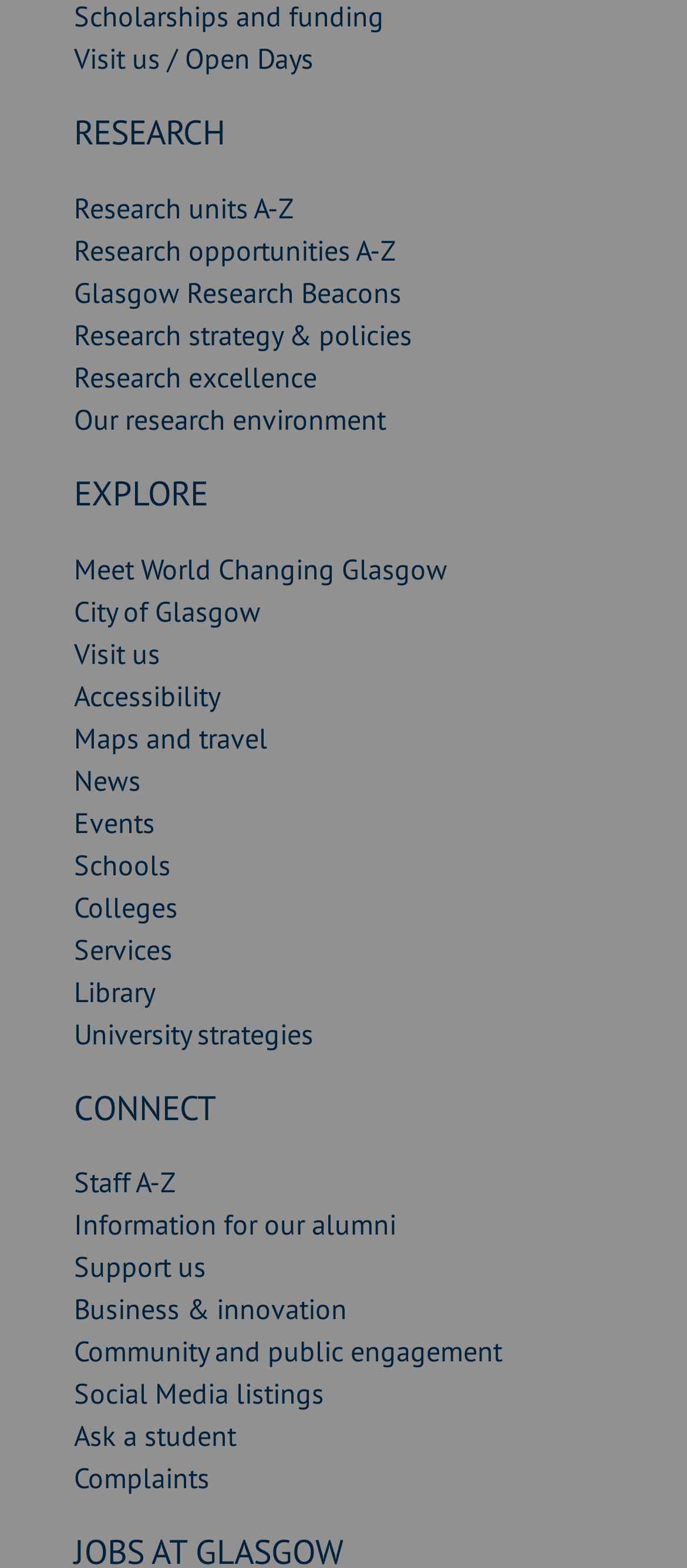How many links are under the 'EXPLORE' heading?
Use the image to give a comprehensive and detailed response to the question.

Under the 'EXPLORE' heading, there are three link elements: 'EXPLORE', 'Meet World Changing Glasgow', and 'City of Glasgow'. These links have bounding box coordinates [0.108, 0.3, 0.303, 0.328], [0.108, 0.351, 0.651, 0.374], and [0.108, 0.378, 0.379, 0.401] respectively.